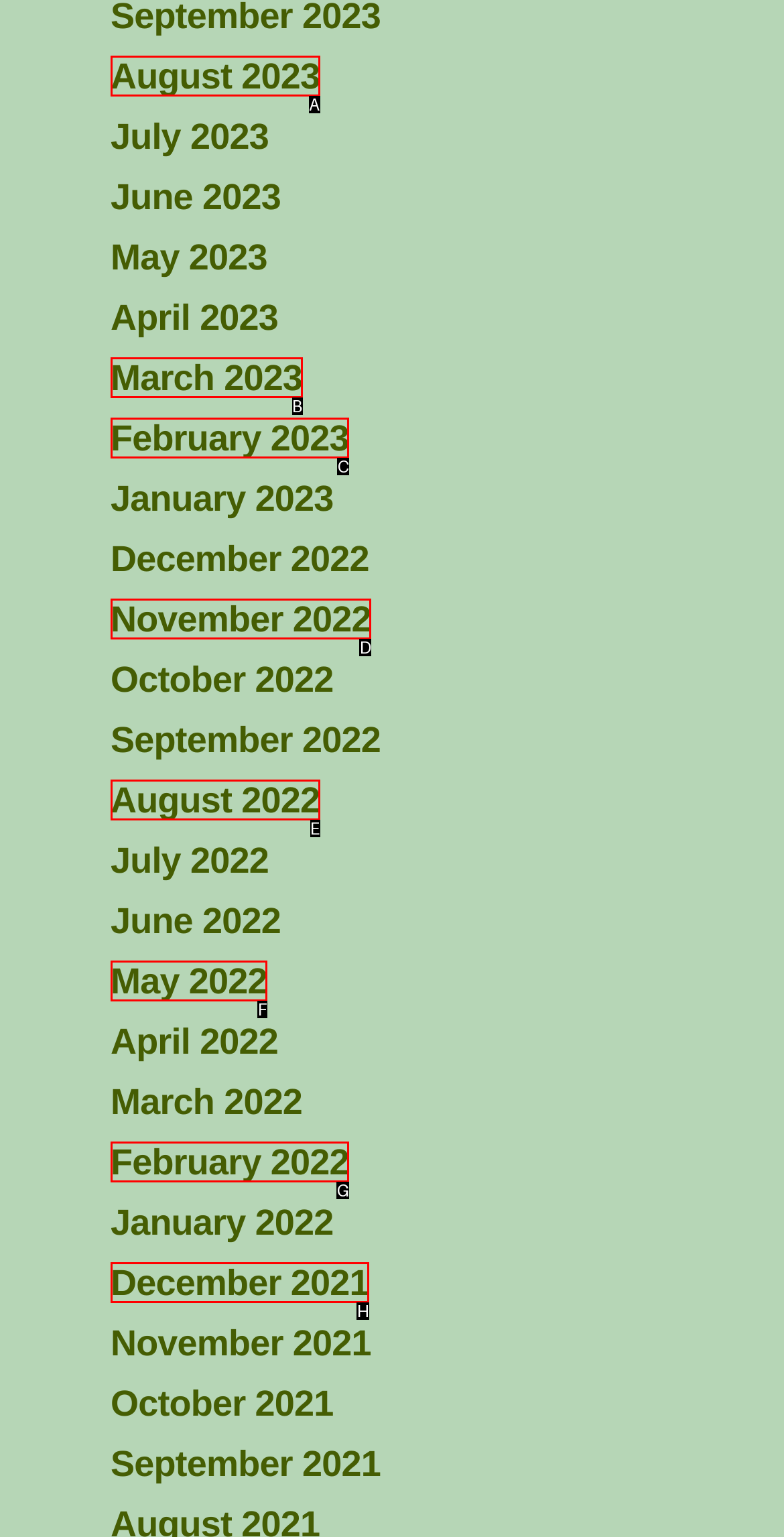Given the description: Privacy Policy, identify the HTML element that fits best. Respond with the letter of the correct option from the choices.

None